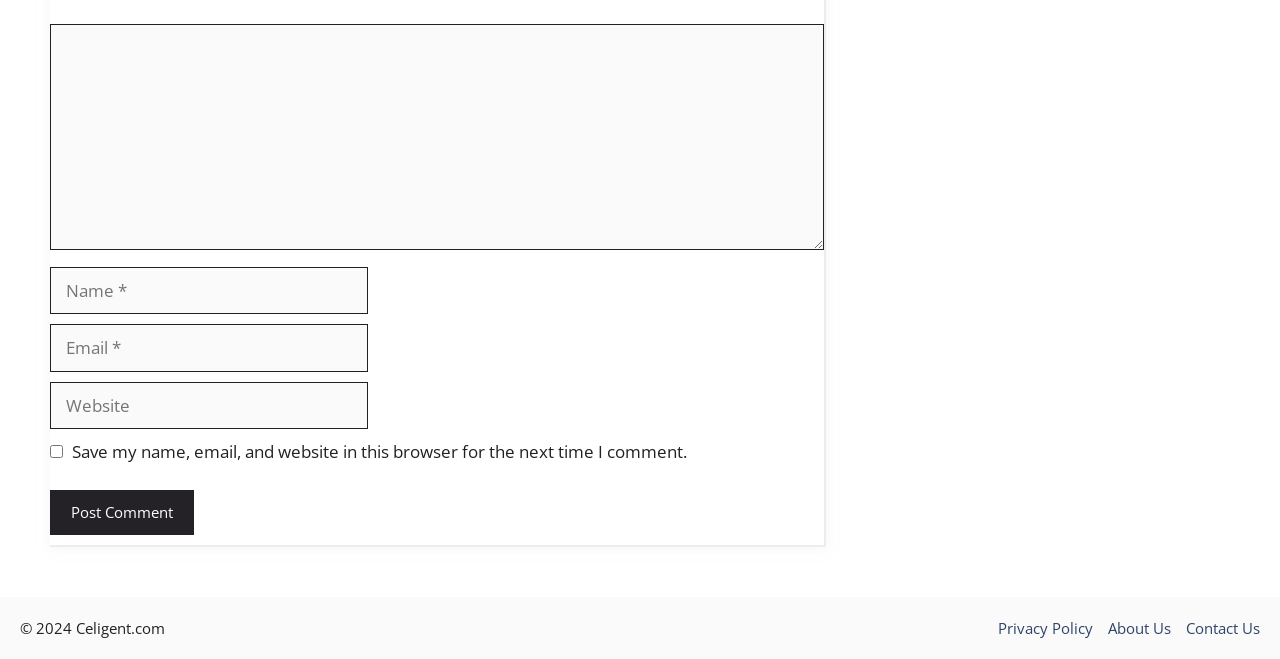Kindly determine the bounding box coordinates for the clickable area to achieve the given instruction: "Visit the About Us page".

[0.866, 0.936, 0.915, 0.97]